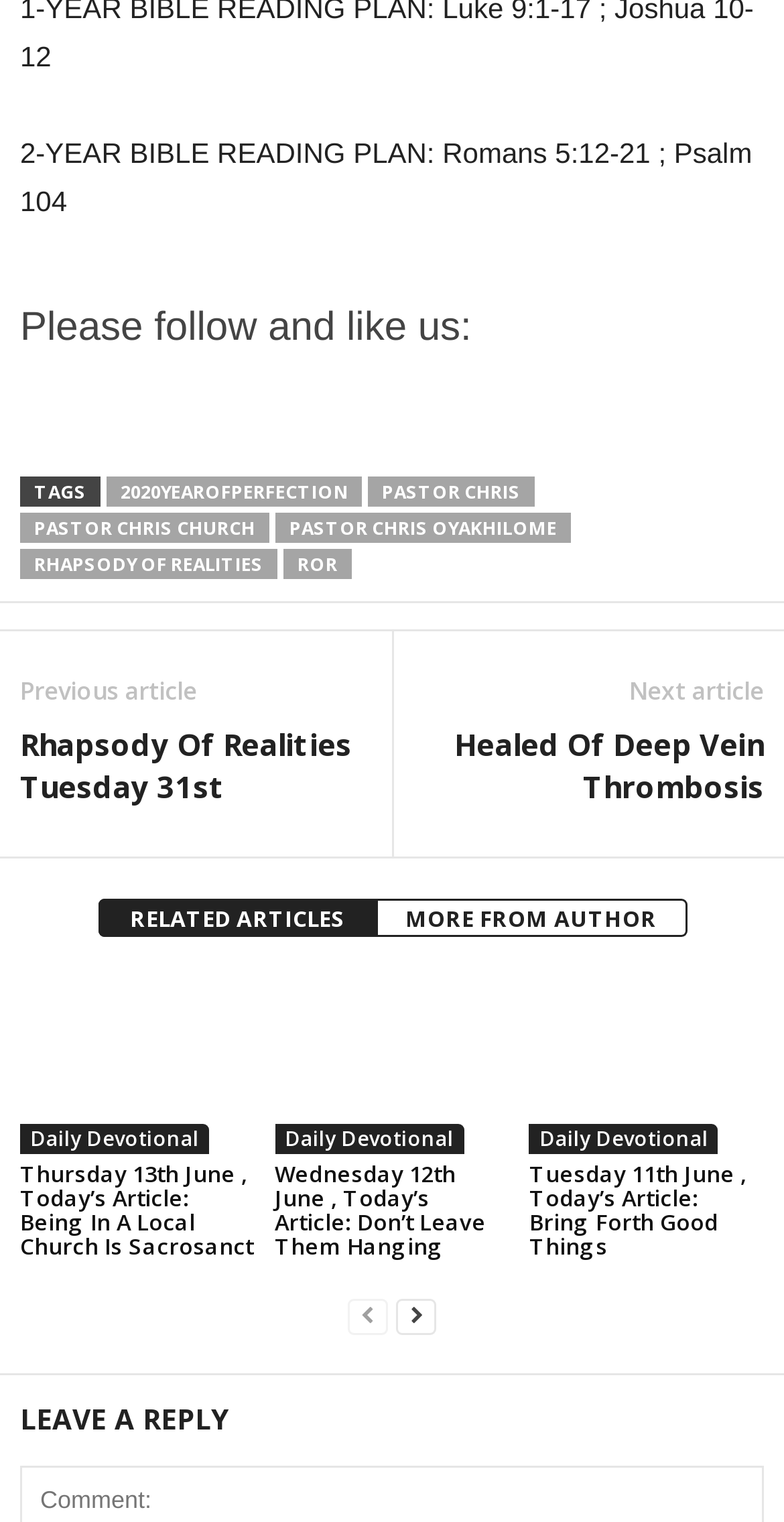By analyzing the image, answer the following question with a detailed response: What is the purpose of the 'LEAVE A REPLY' section?

The 'LEAVE A REPLY' section at the bottom of the webpage suggests that it is a section where users can leave comments or replies to the articles on the webpage.